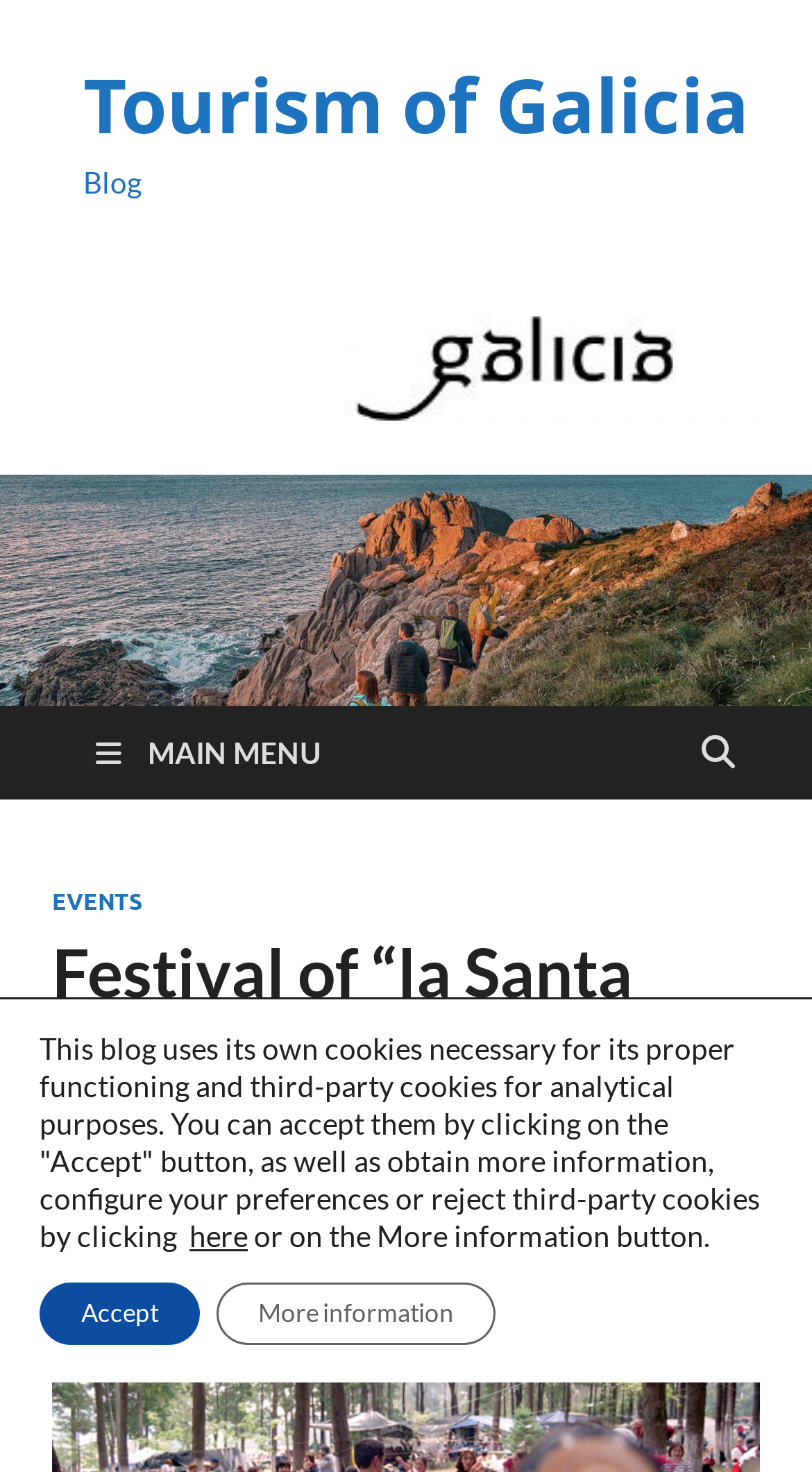Determine the bounding box for the UI element described here: "Events".

[0.064, 0.603, 0.174, 0.623]